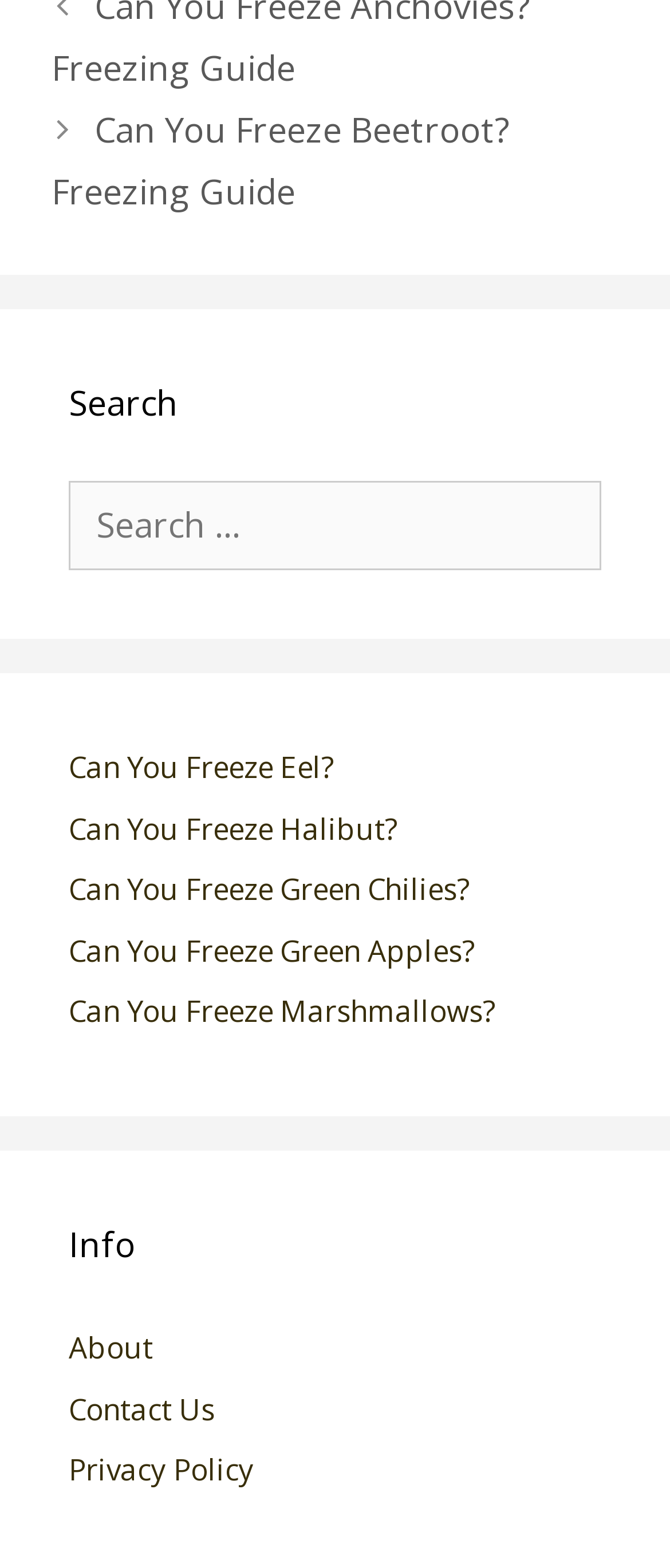Please determine the bounding box coordinates of the element's region to click for the following instruction: "Learn about freezing eel".

[0.103, 0.476, 0.497, 0.502]